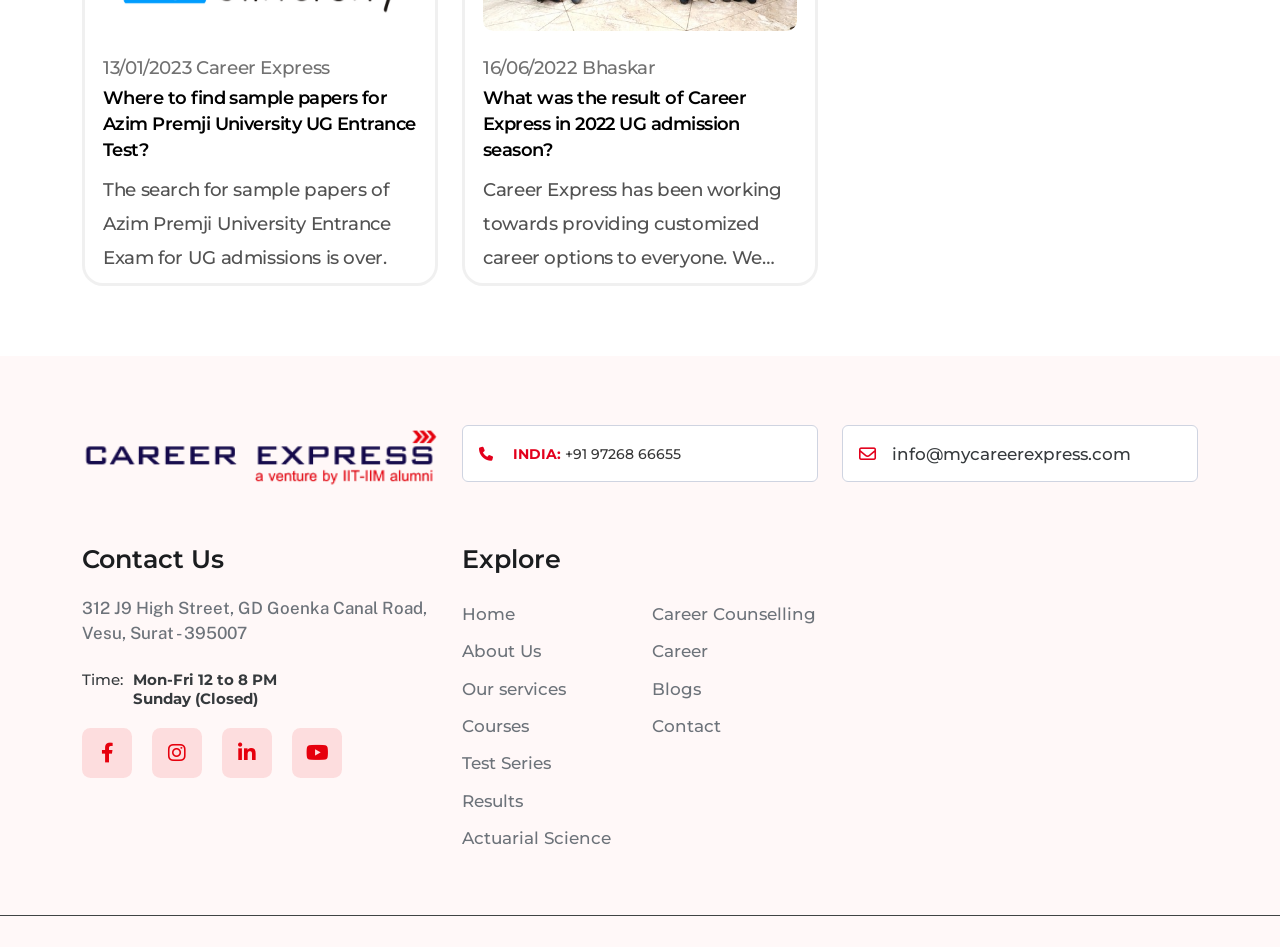What are the office hours? Using the information from the screenshot, answer with a single word or phrase.

Mon-Fri 12 to 8 PM Sunday (Closed)